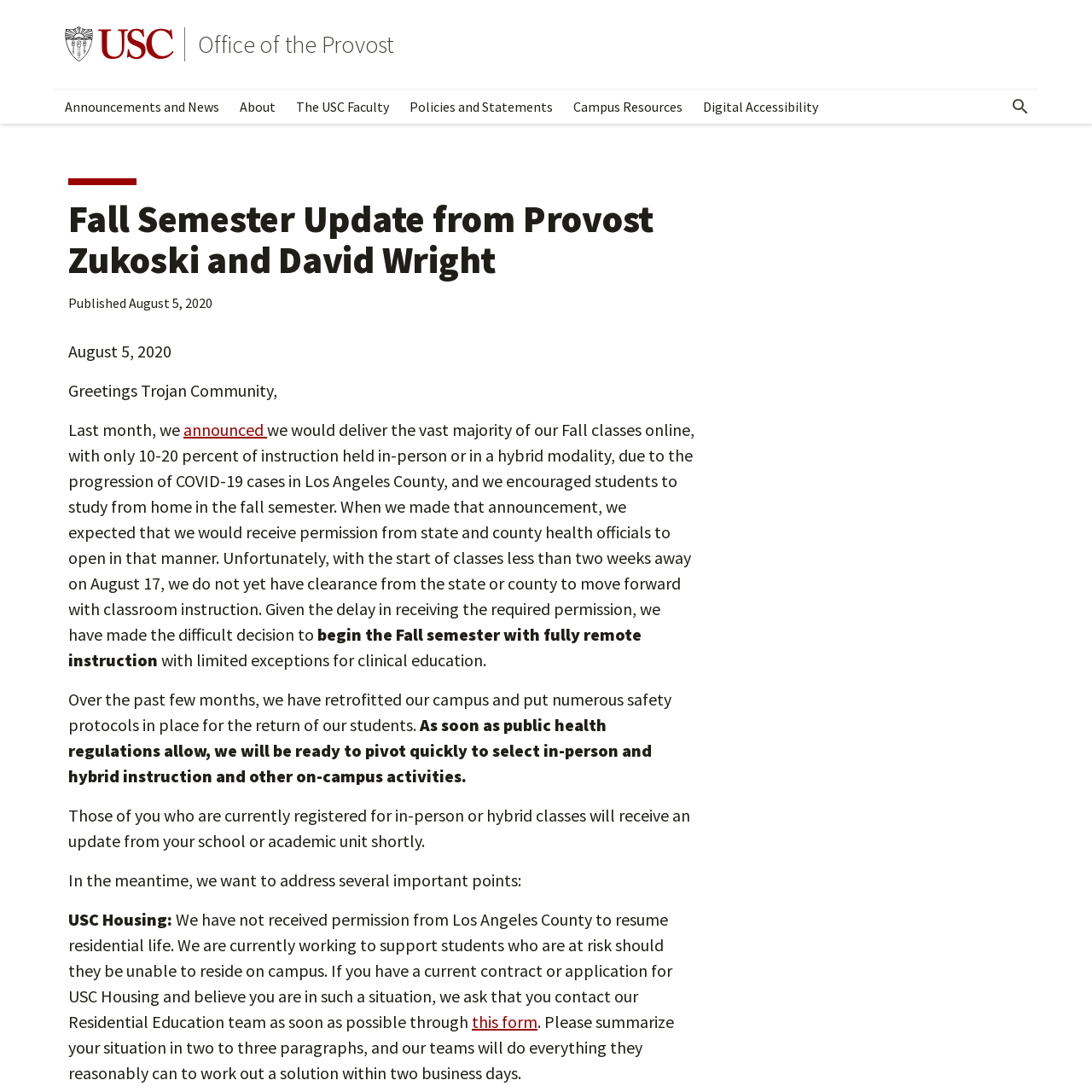Answer this question in one word or a short phrase: What is the date of the update?

August 5, 2020